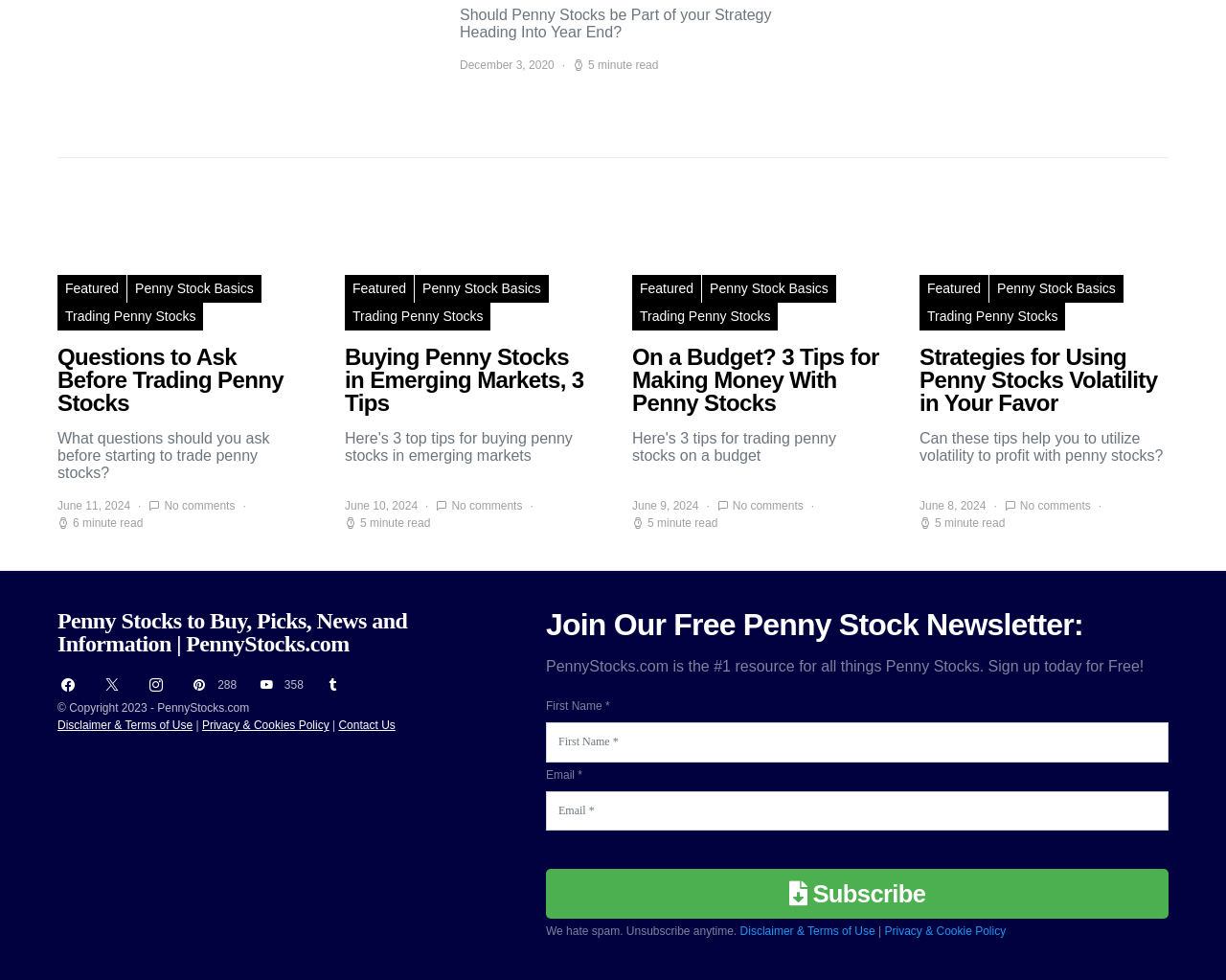What is the topic of the article with the heading 'Questions to Ask Before Trading Penny Stocks'?
From the image, respond with a single word or phrase.

Penny Stocks